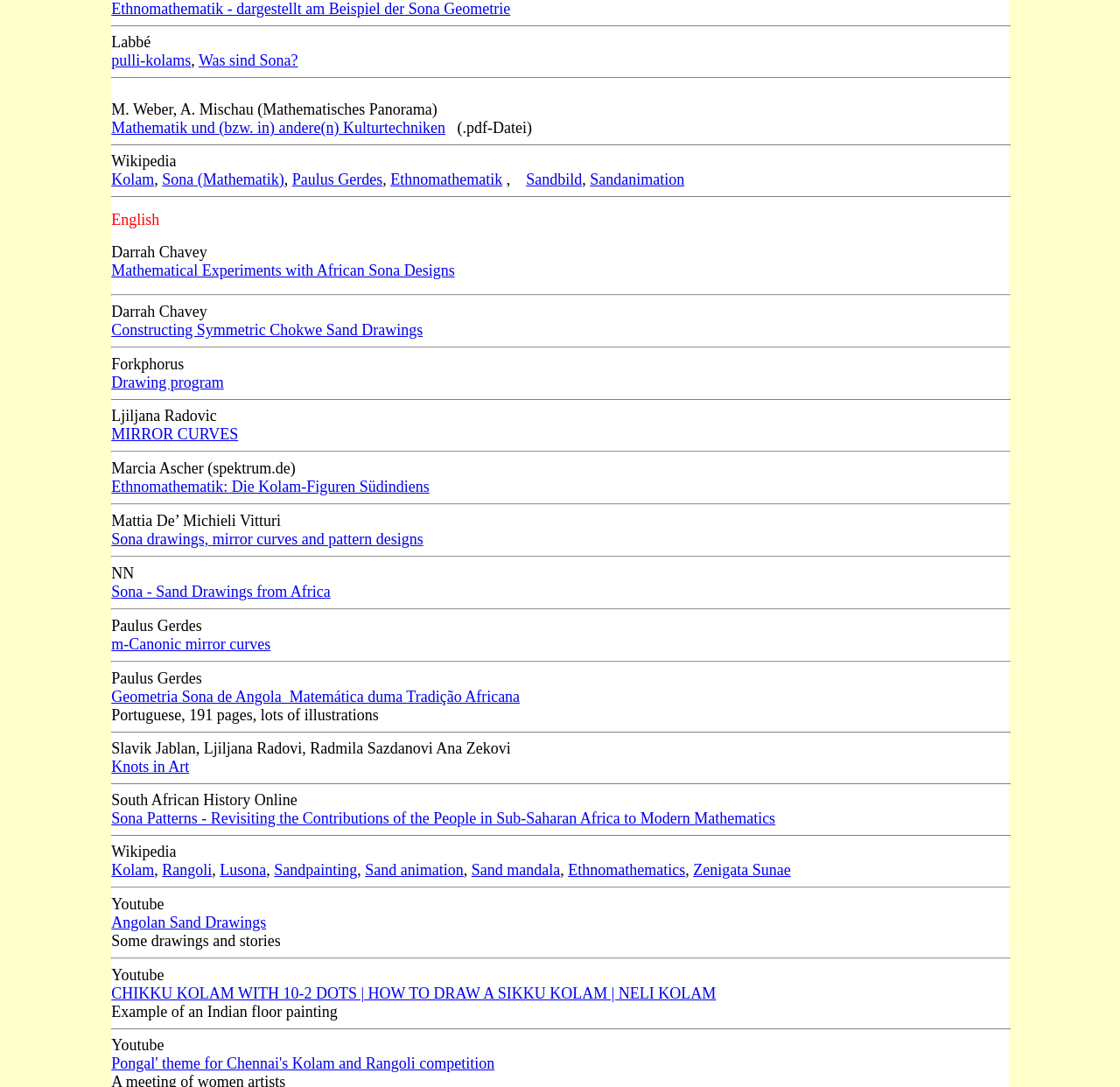Provide the bounding box coordinates for the area that should be clicked to complete the instruction: "Visit the webpage 'Mathematical Experiments with African Sona Designs'".

[0.099, 0.241, 0.406, 0.257]